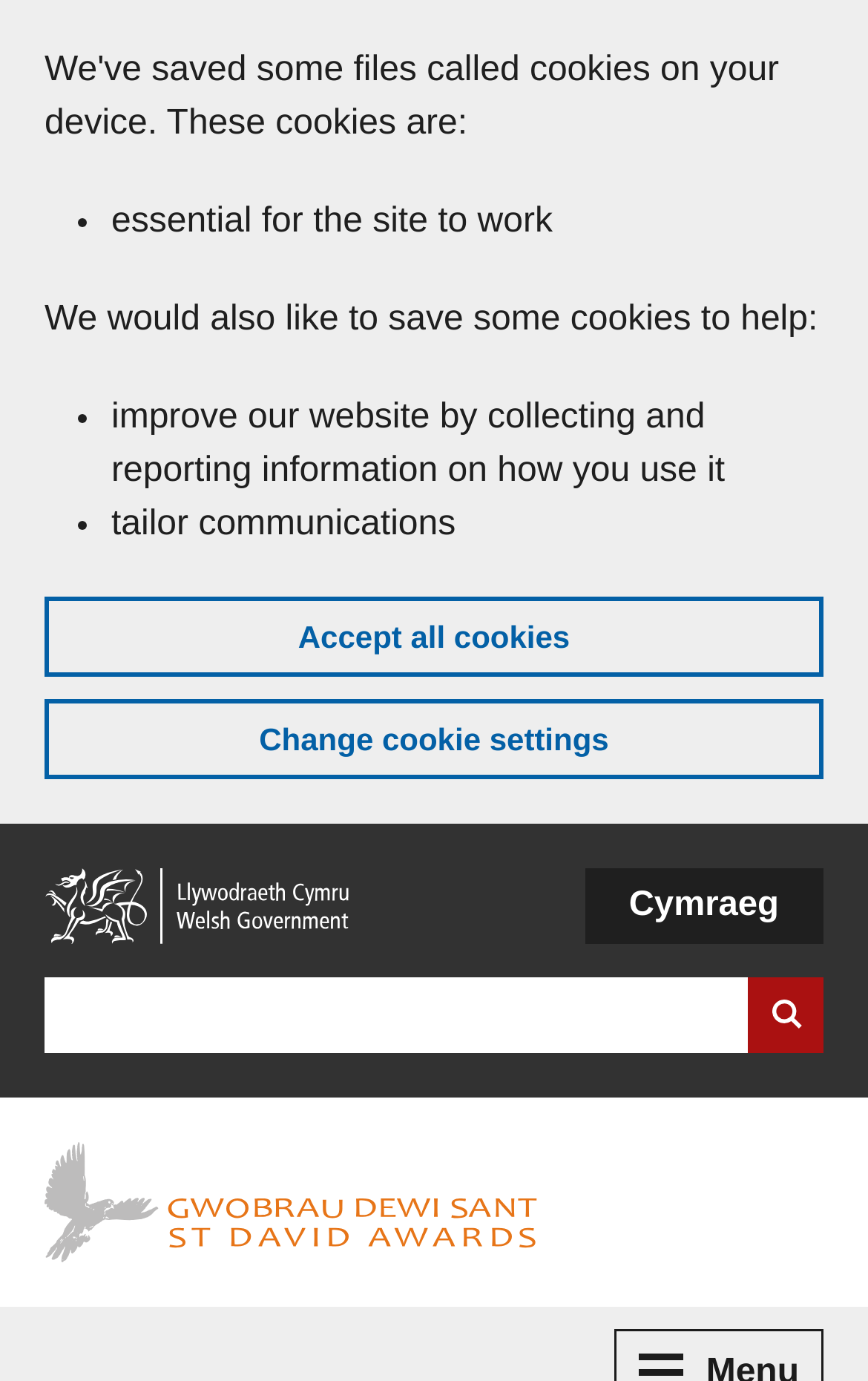With reference to the screenshot, provide a detailed response to the question below:
What language option is available?

In the navigation section, I found a button labeled 'Cymraeg', which is the Welsh language. This suggests that the website offers a Welsh language option, in addition to the default language.